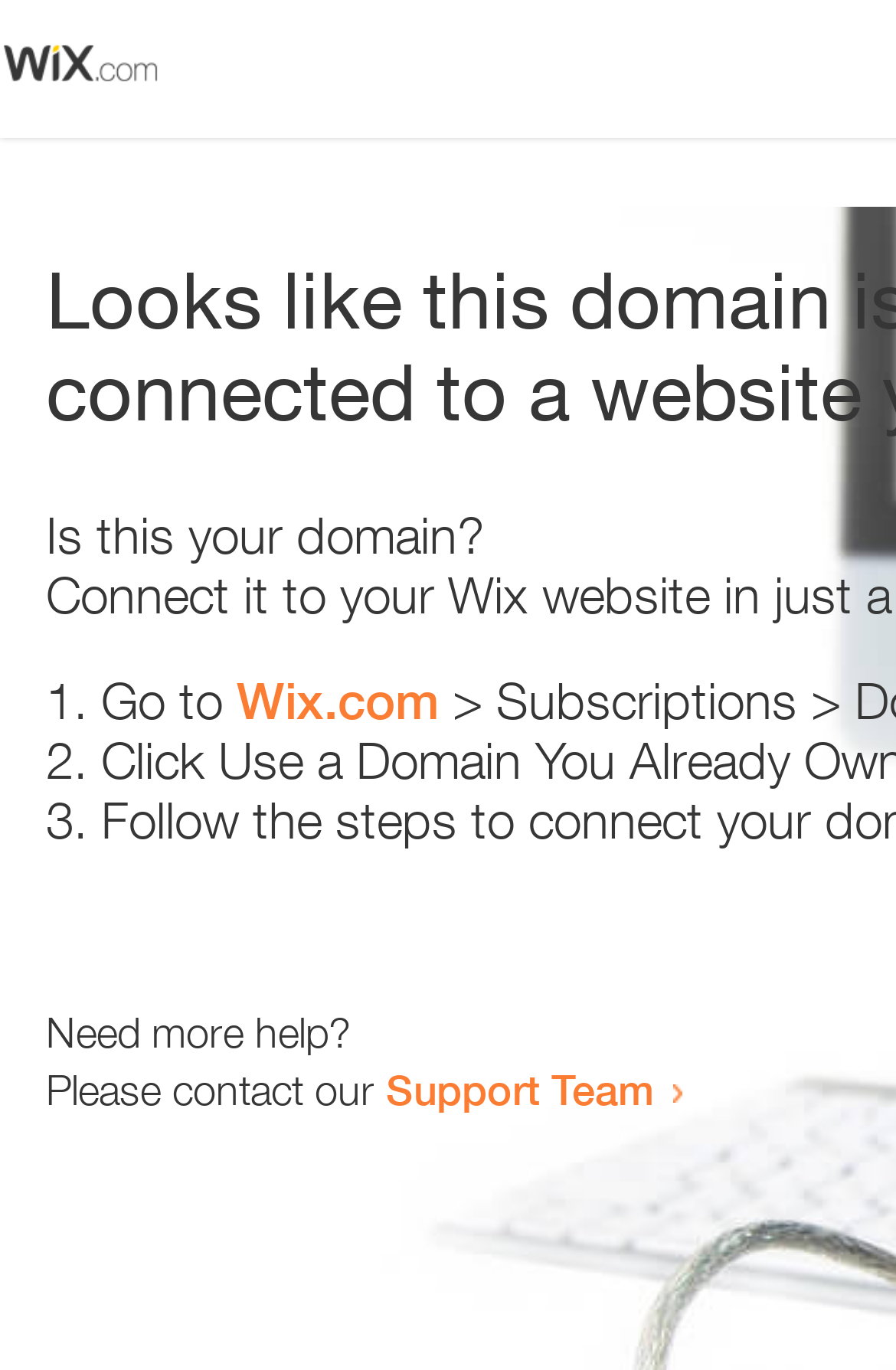What is the question being asked at the top of the webpage?
Using the image as a reference, answer with just one word or a short phrase.

Is this your domain?